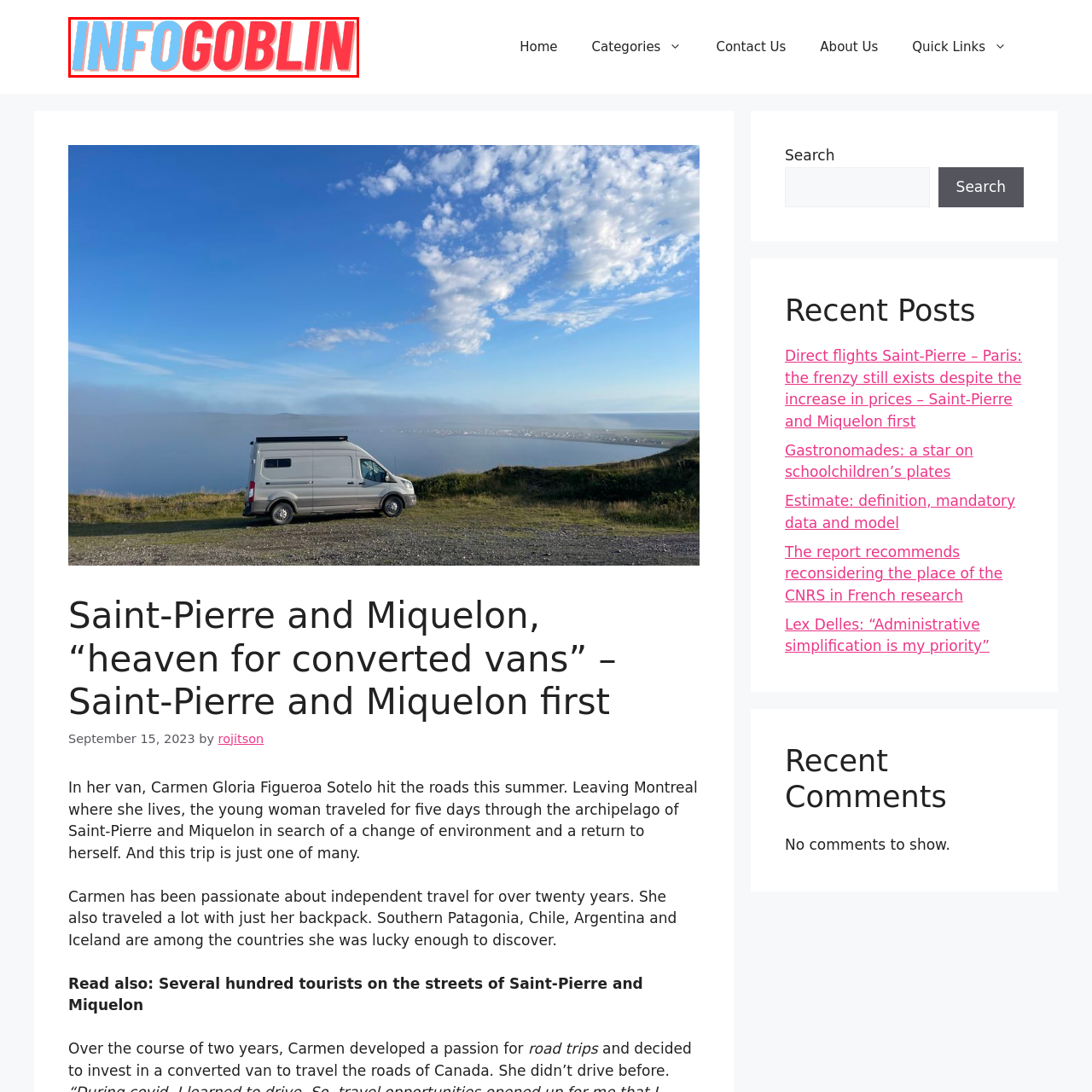Look closely at the part of the image inside the red bounding box, then respond in a word or phrase: What type of content does the platform focus on?

travel and lifestyle